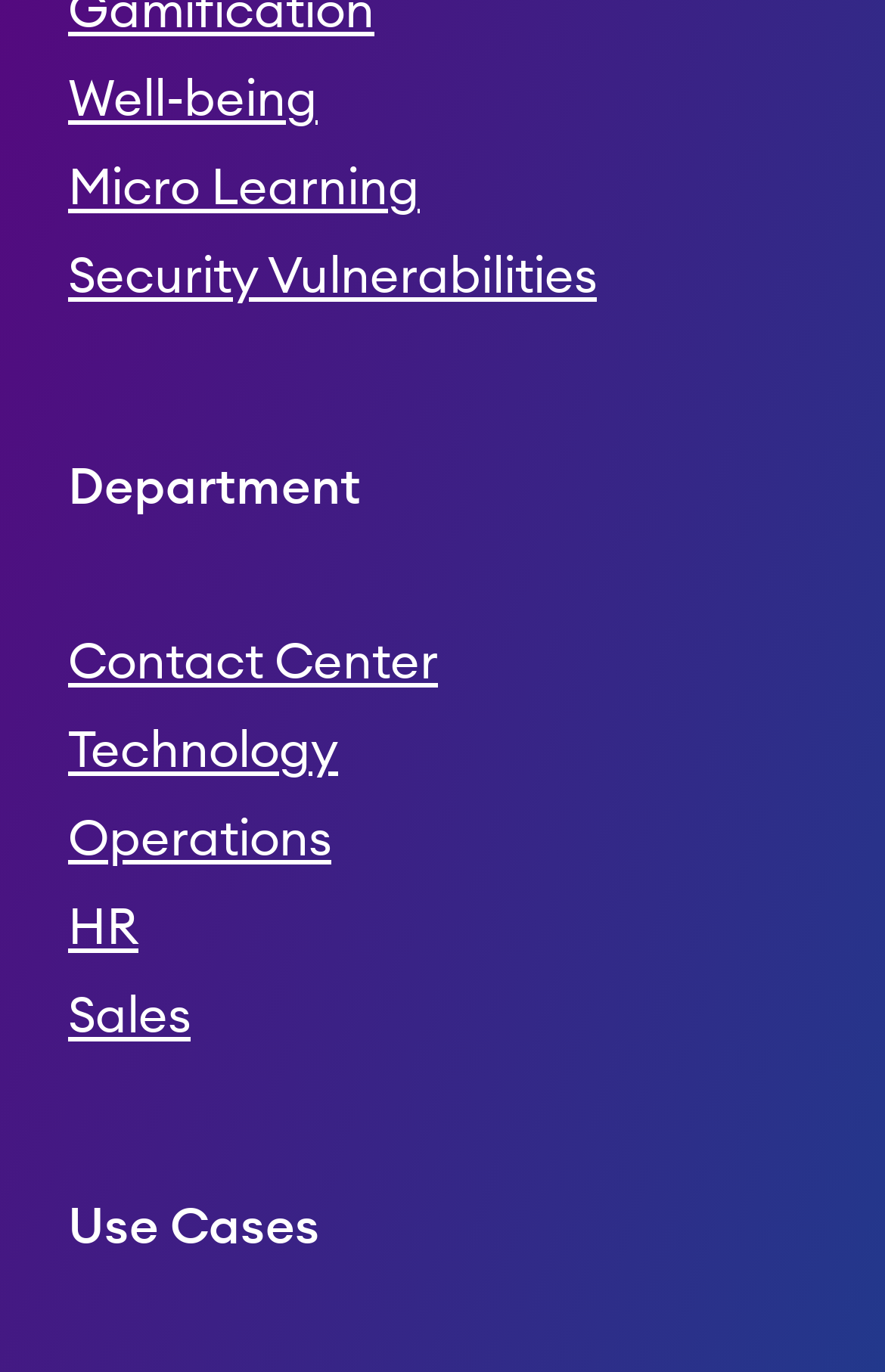Locate the bounding box coordinates of the element you need to click to accomplish the task described by this instruction: "explore Use Cases".

[0.077, 0.872, 0.923, 0.919]